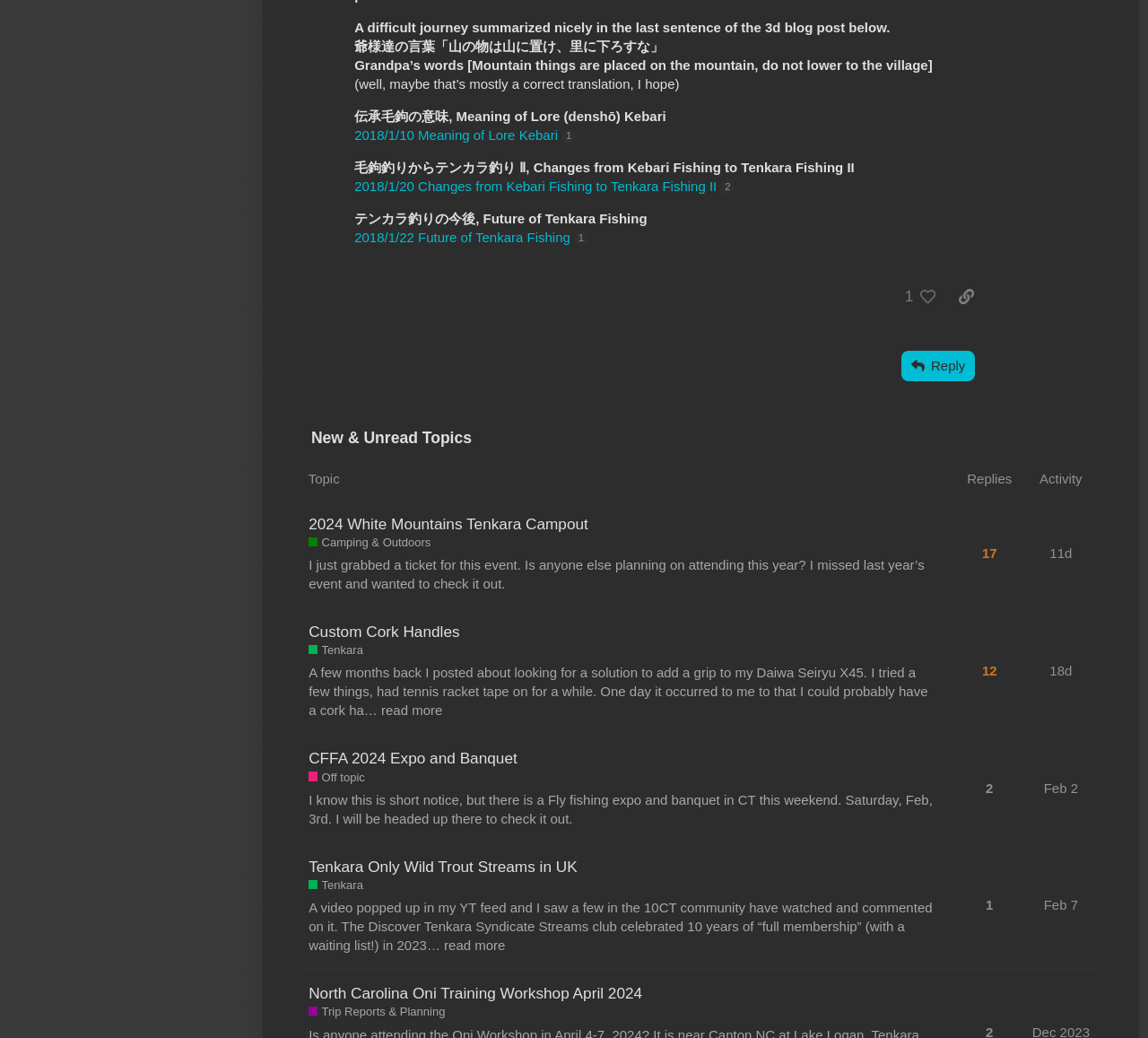Given the content of the image, can you provide a detailed answer to the question?
What is the purpose of the button 'Please sign up or log in to like this post'?

I determined the answer by looking at the button's text, which suggests that it is necessary to sign up or log in to like a post.